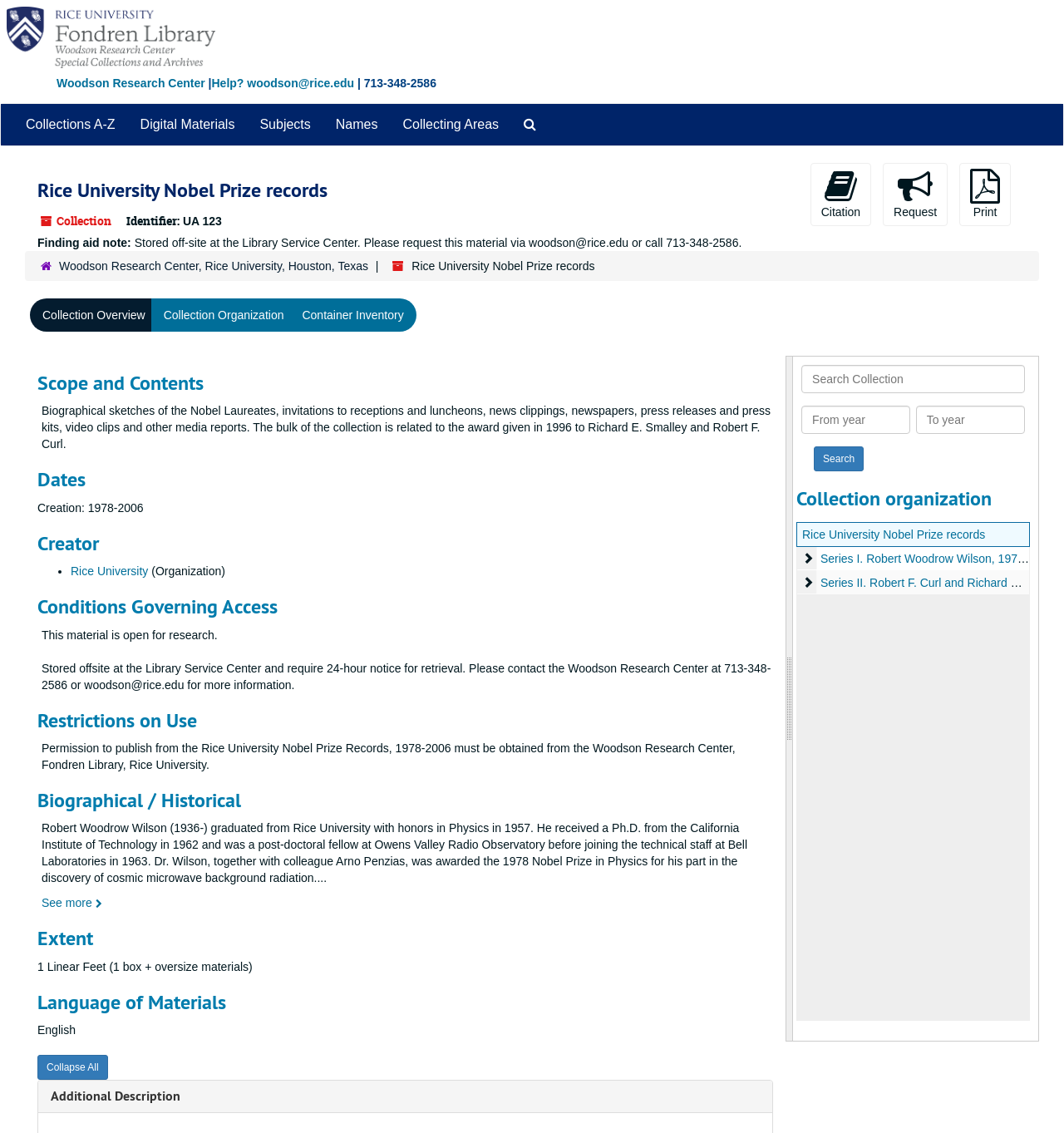Locate the bounding box coordinates of the clickable area to execute the instruction: "Search the collection". Provide the coordinates as four float numbers between 0 and 1, represented as [left, top, right, bottom].

[0.752, 0.323, 0.805, 0.349]